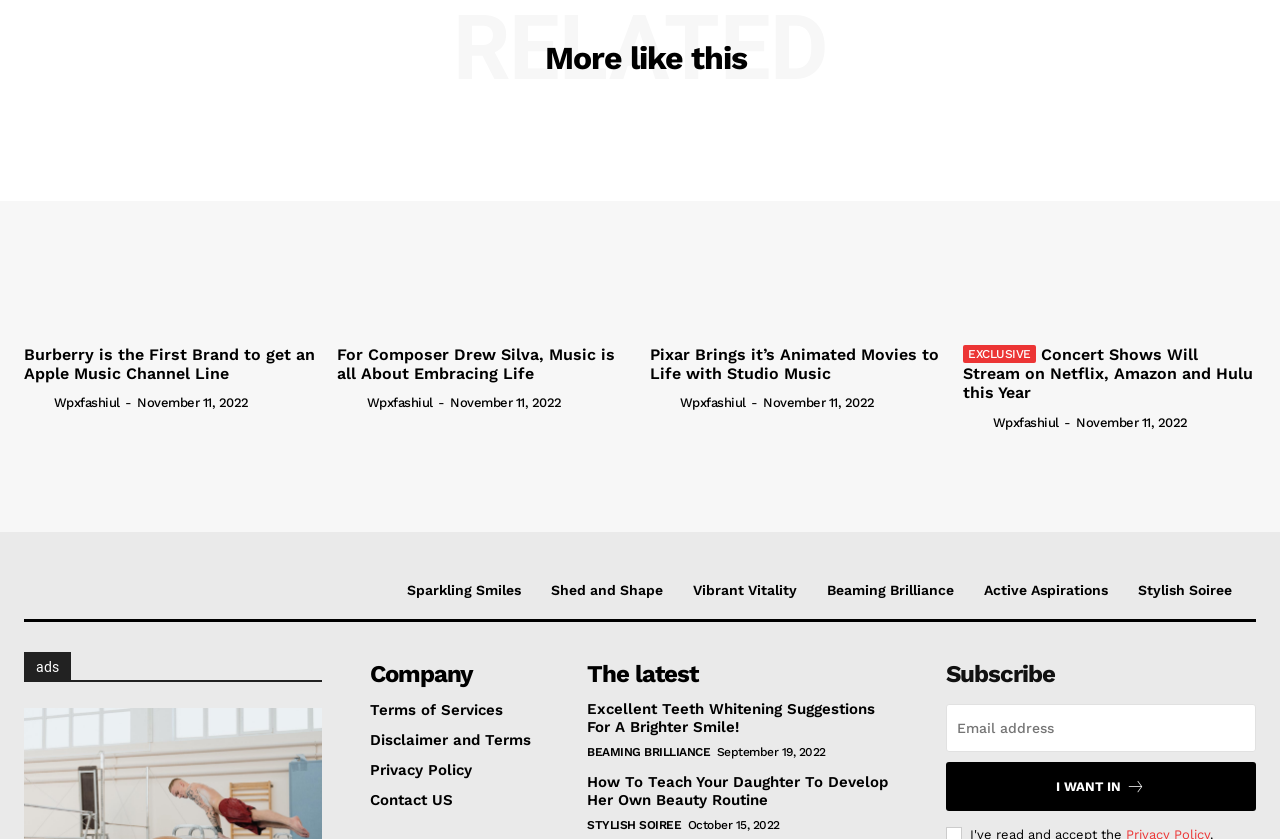What is the text on the button at the bottom of the page?
Respond to the question with a single word or phrase according to the image.

I WANT IN